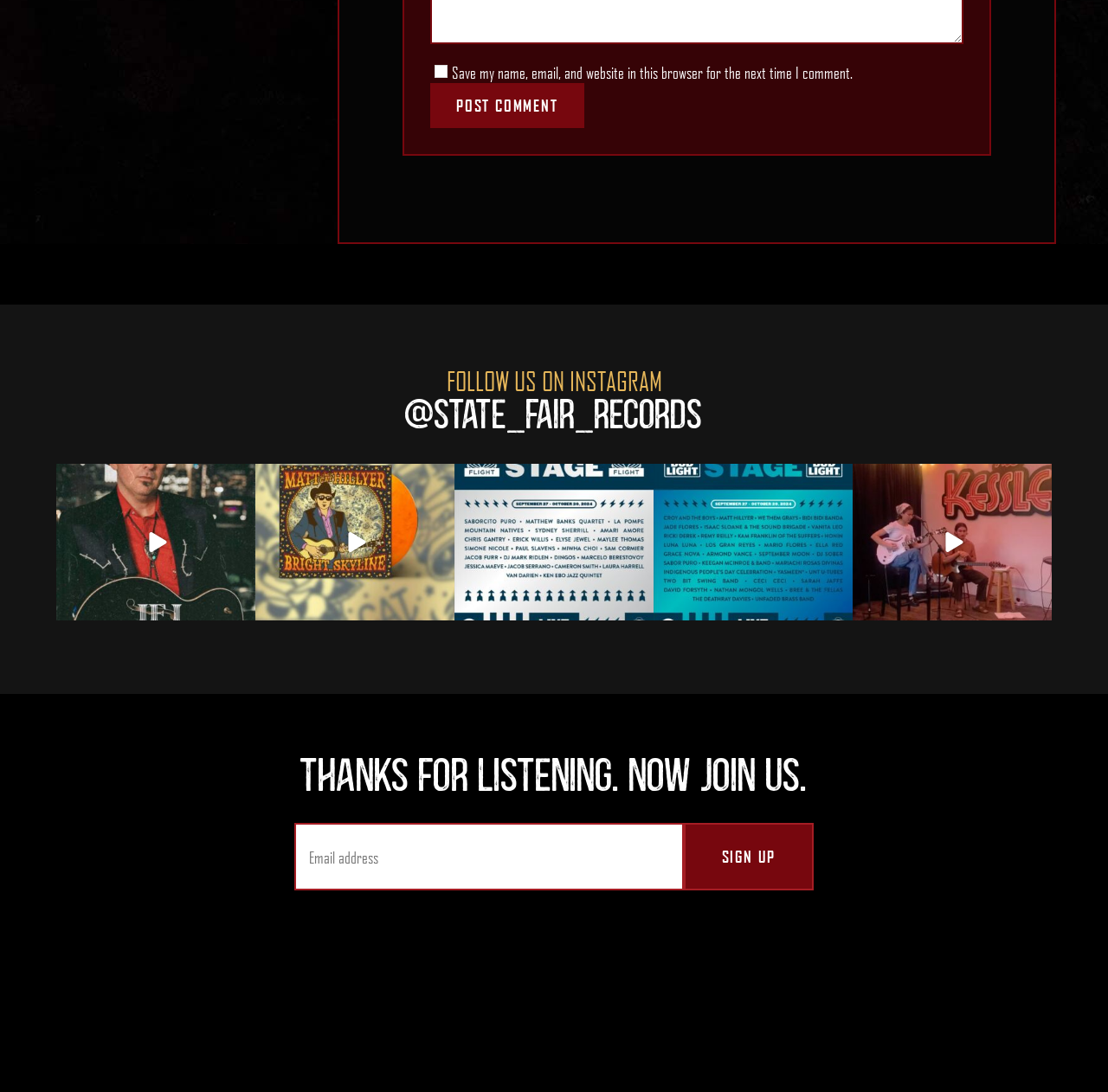Pinpoint the bounding box coordinates of the element you need to click to execute the following instruction: "Click the Post Comment button". The bounding box should be represented by four float numbers between 0 and 1, in the format [left, top, right, bottom].

[0.388, 0.076, 0.527, 0.117]